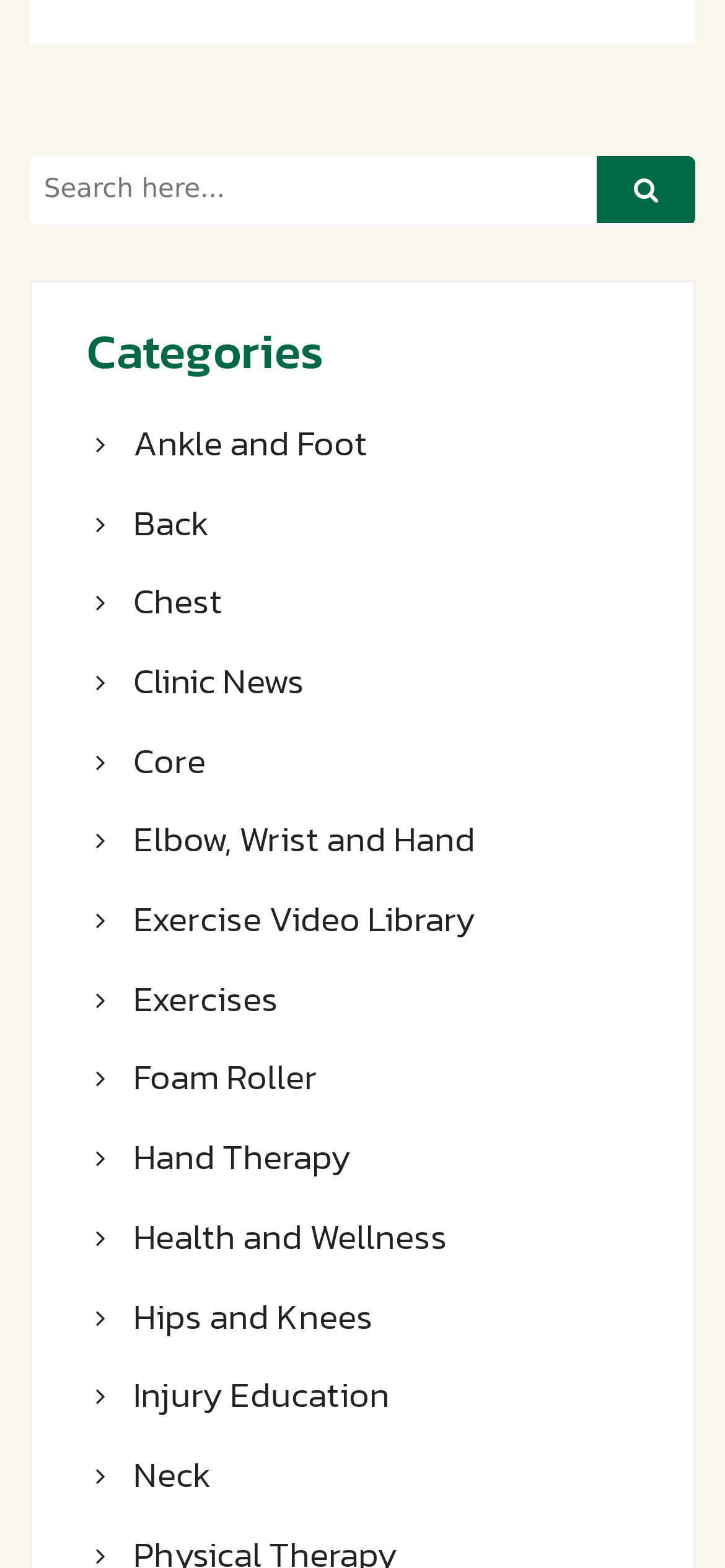Please locate the bounding box coordinates of the element that needs to be clicked to achieve the following instruction: "Search for a term". The coordinates should be four float numbers between 0 and 1, i.e., [left, top, right, bottom].

[0.04, 0.1, 0.813, 0.143]